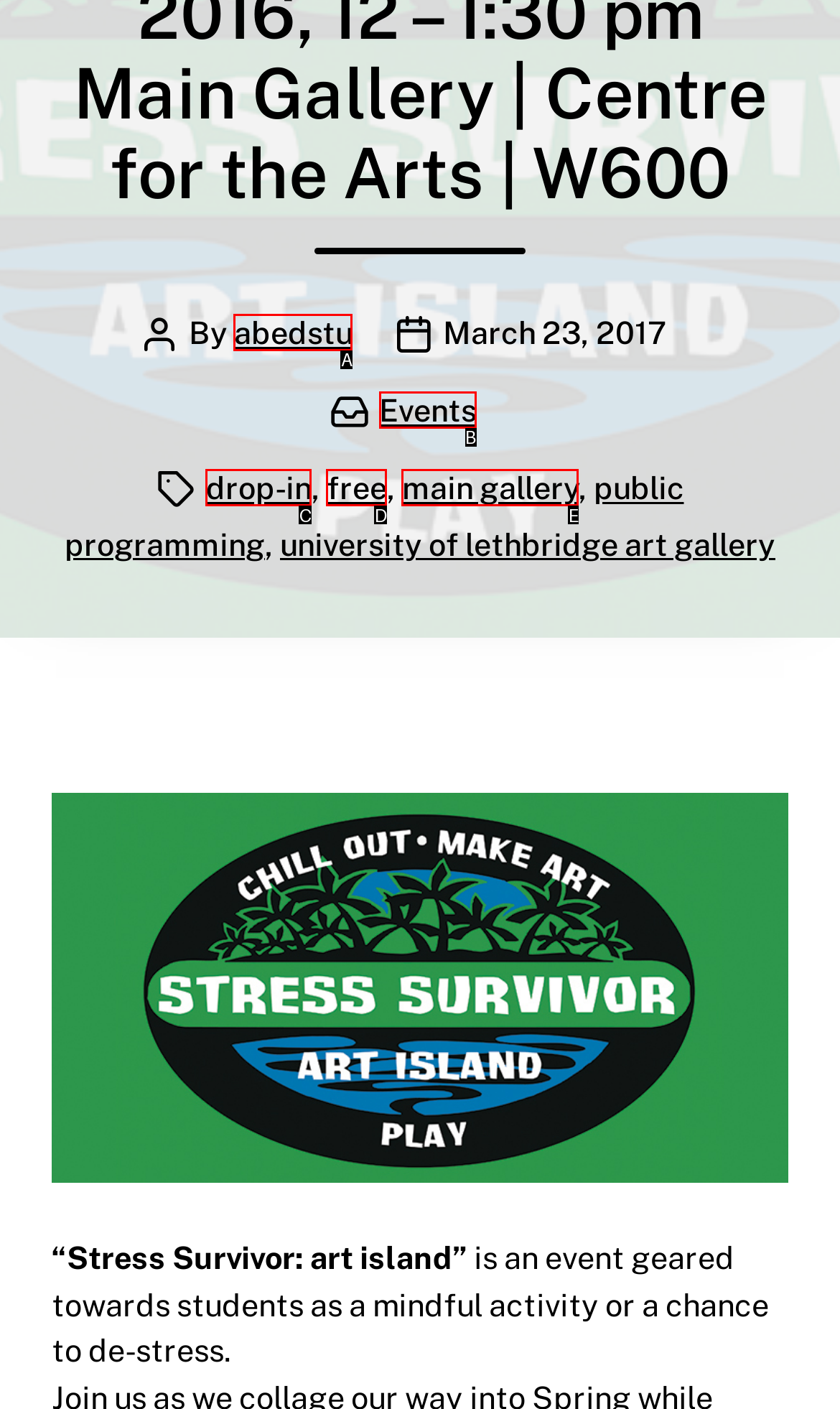Choose the HTML element that best fits the given description: drop-in. Answer by stating the letter of the option.

C